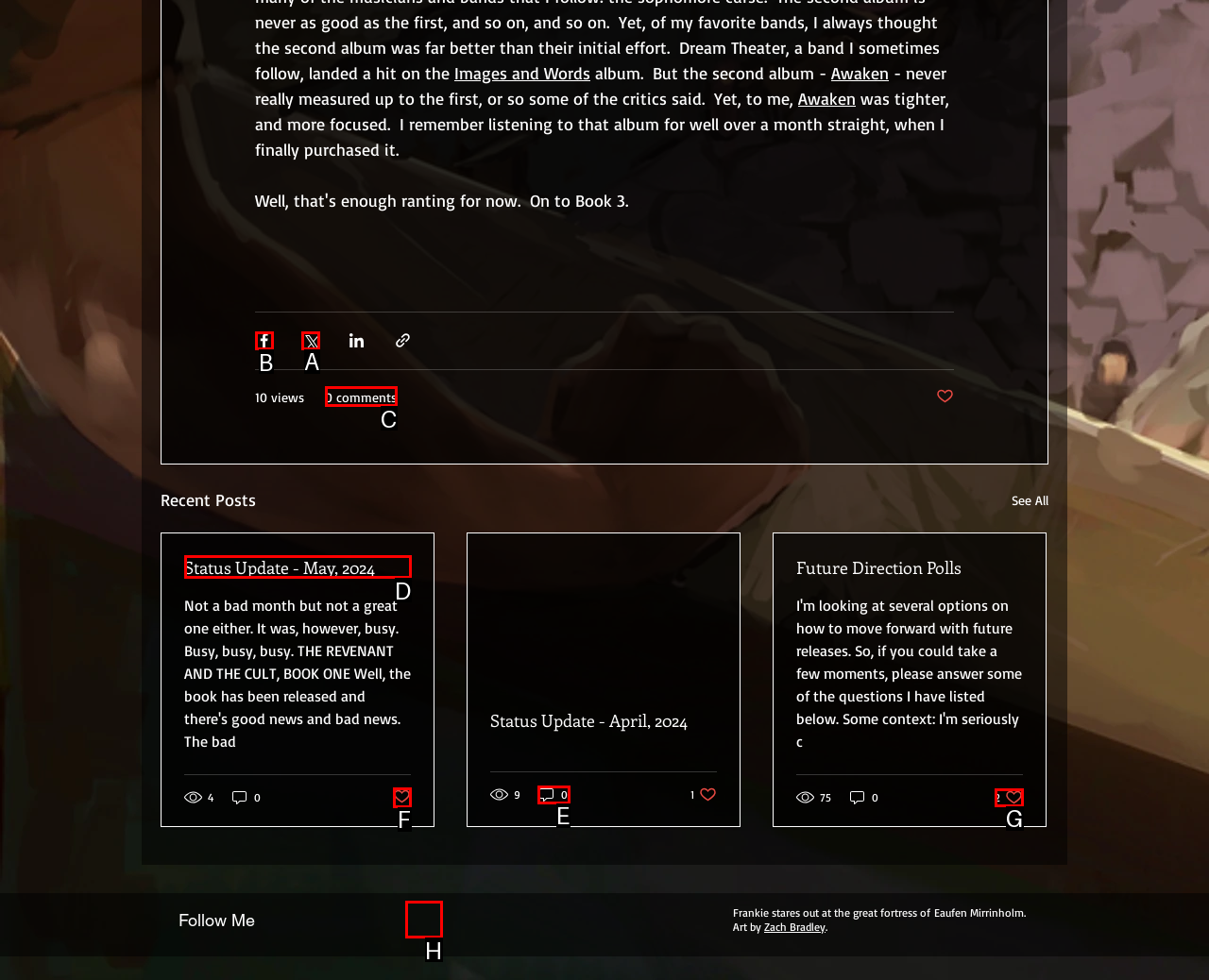Tell me which one HTML element I should click to complete the following task: Share via Facebook Answer with the option's letter from the given choices directly.

B